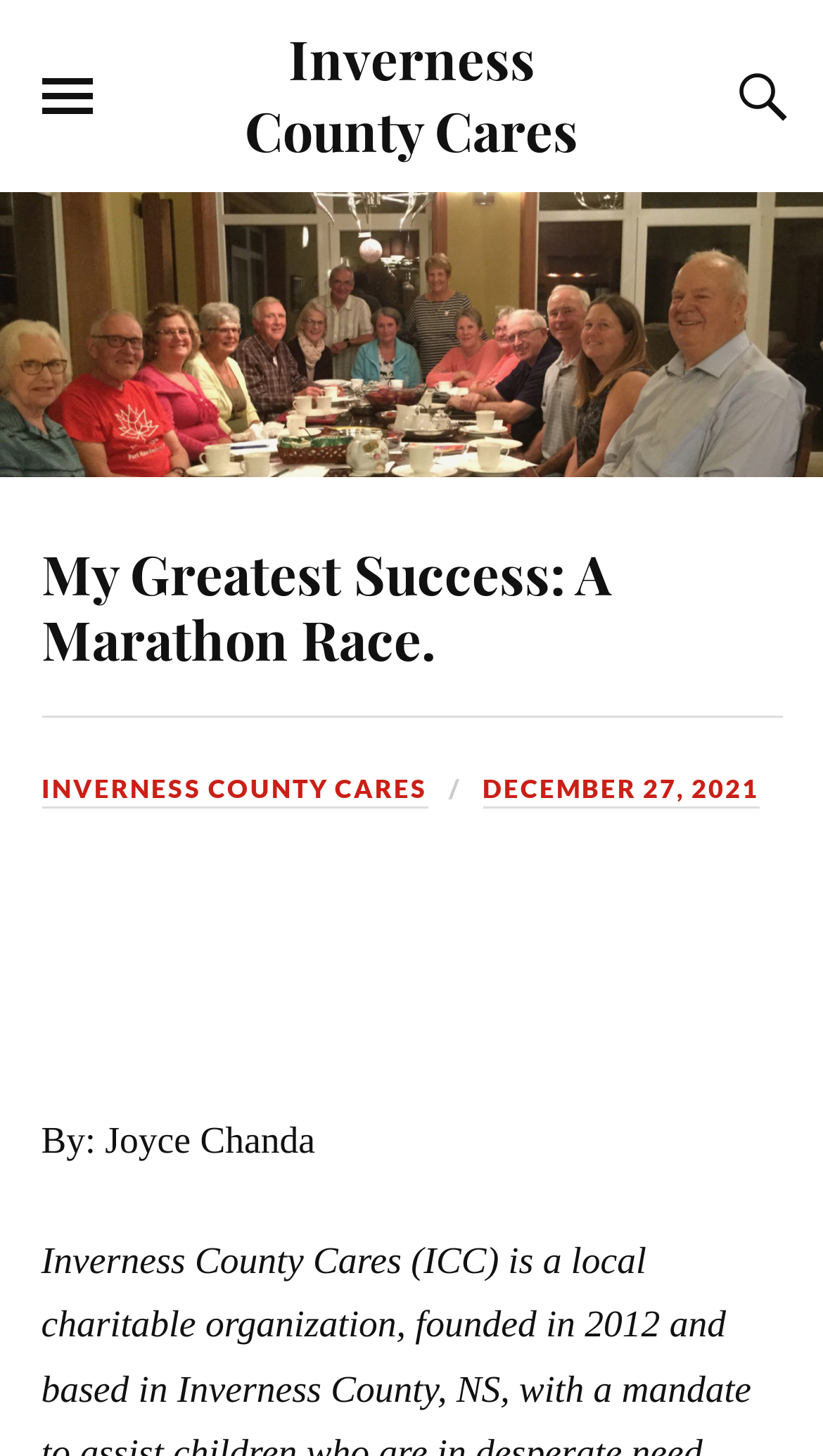What is the organization mentioned in the article?
Answer the question with detailed information derived from the image.

I found the organization's name by looking at the text above the article title, which says 'Inverness County Cares', and also by looking at the link below the article title, which says 'INVERNESS COUNTY CARES'.